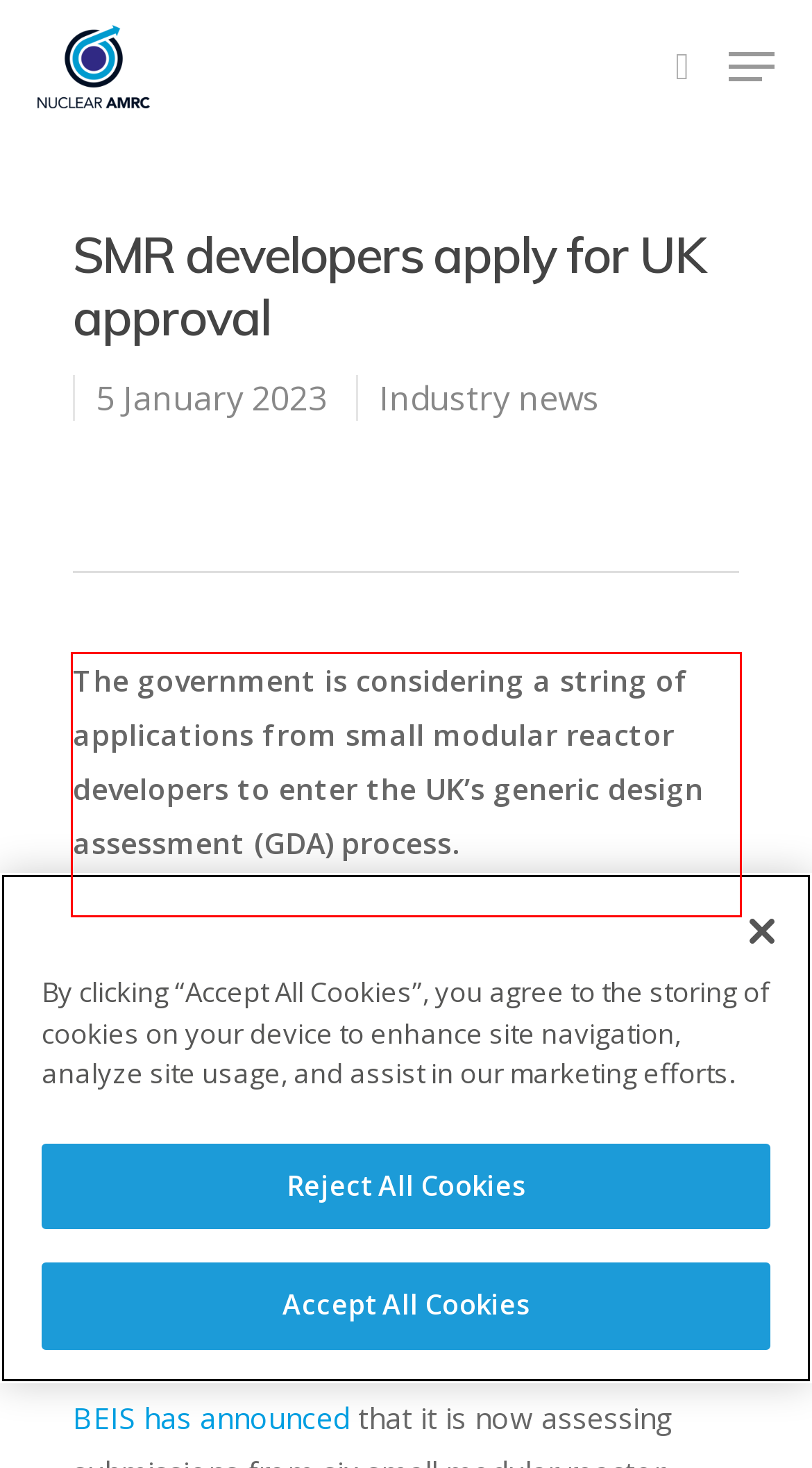Using the provided webpage screenshot, recognize the text content in the area marked by the red bounding box.

The government is considering a string of applications from small modular reactor developers to enter the UK’s generic design assessment (GDA) process.